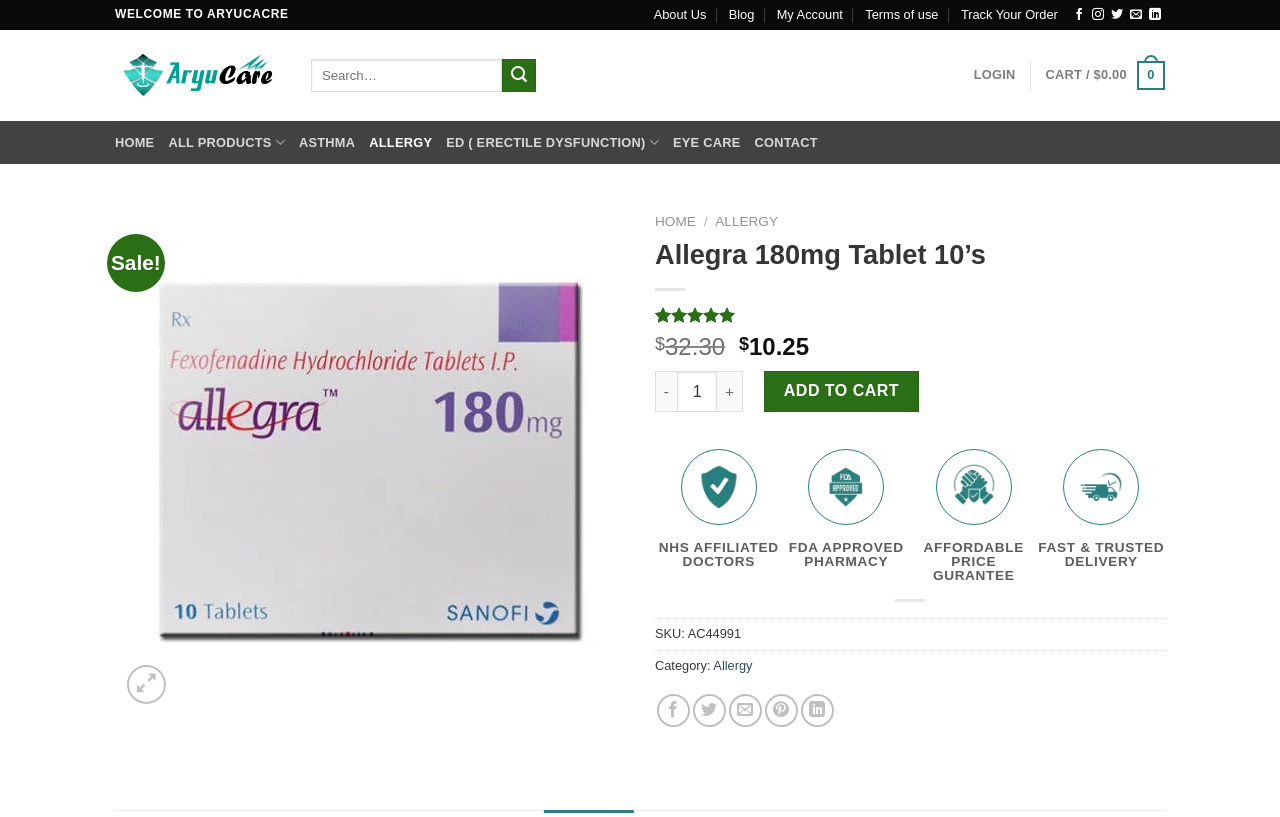For the element described, predict the bounding box coordinates as (top-left x, top-left y, bottom-right x, bottom-right y). All values should be between 0 and 1. Element description: Allergy

[0.288, 0.152, 0.338, 0.196]